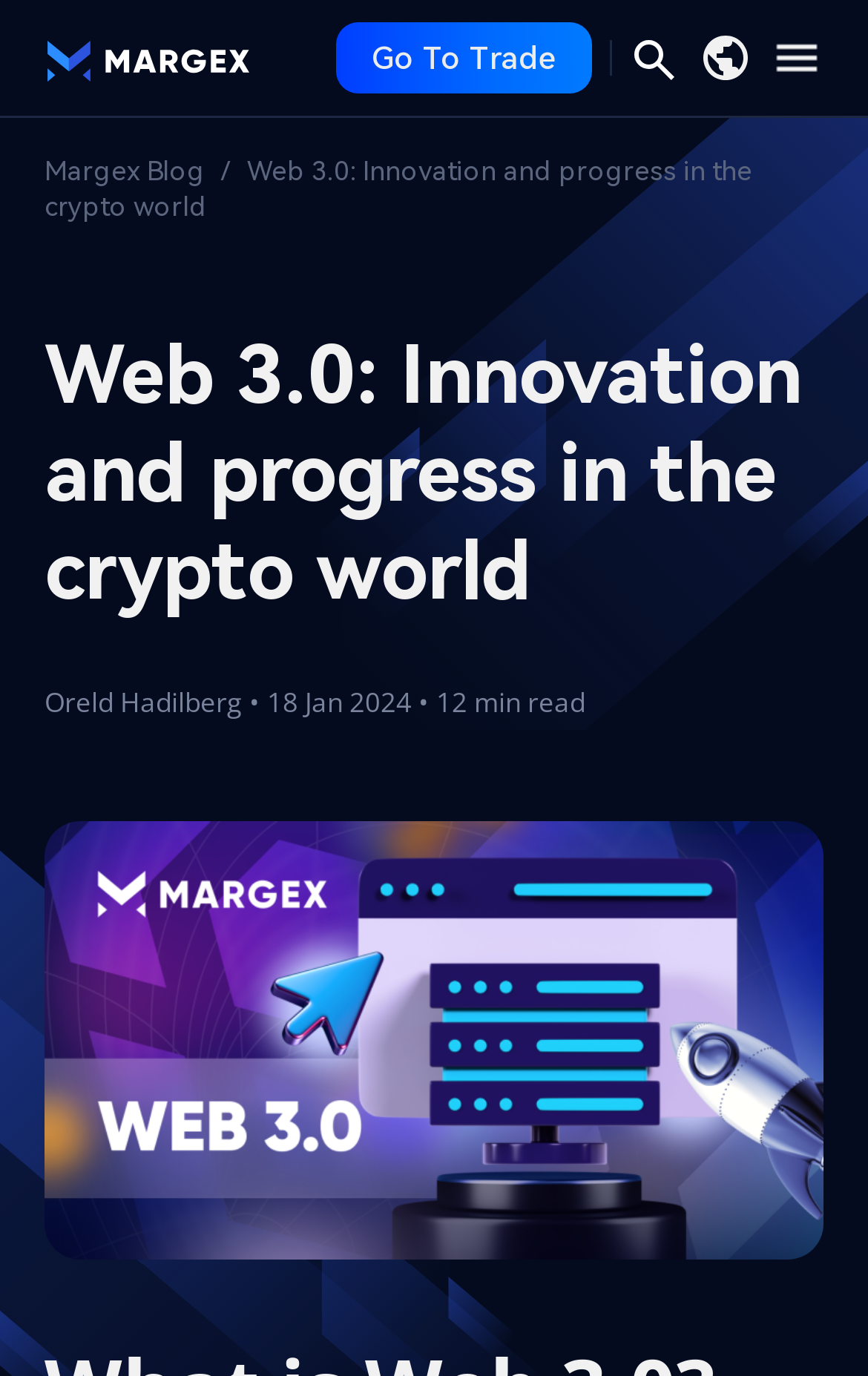Based on the element description "title="Margex"", predict the bounding box coordinates of the UI element.

[0.051, 0.029, 0.287, 0.055]